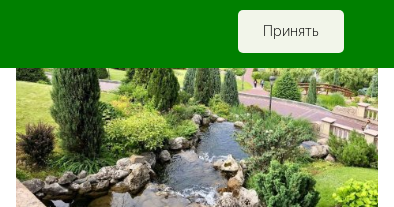Answer the question below in one word or phrase:
What surrounds the gently flowing stream?

Lush greenery and decorative rocks